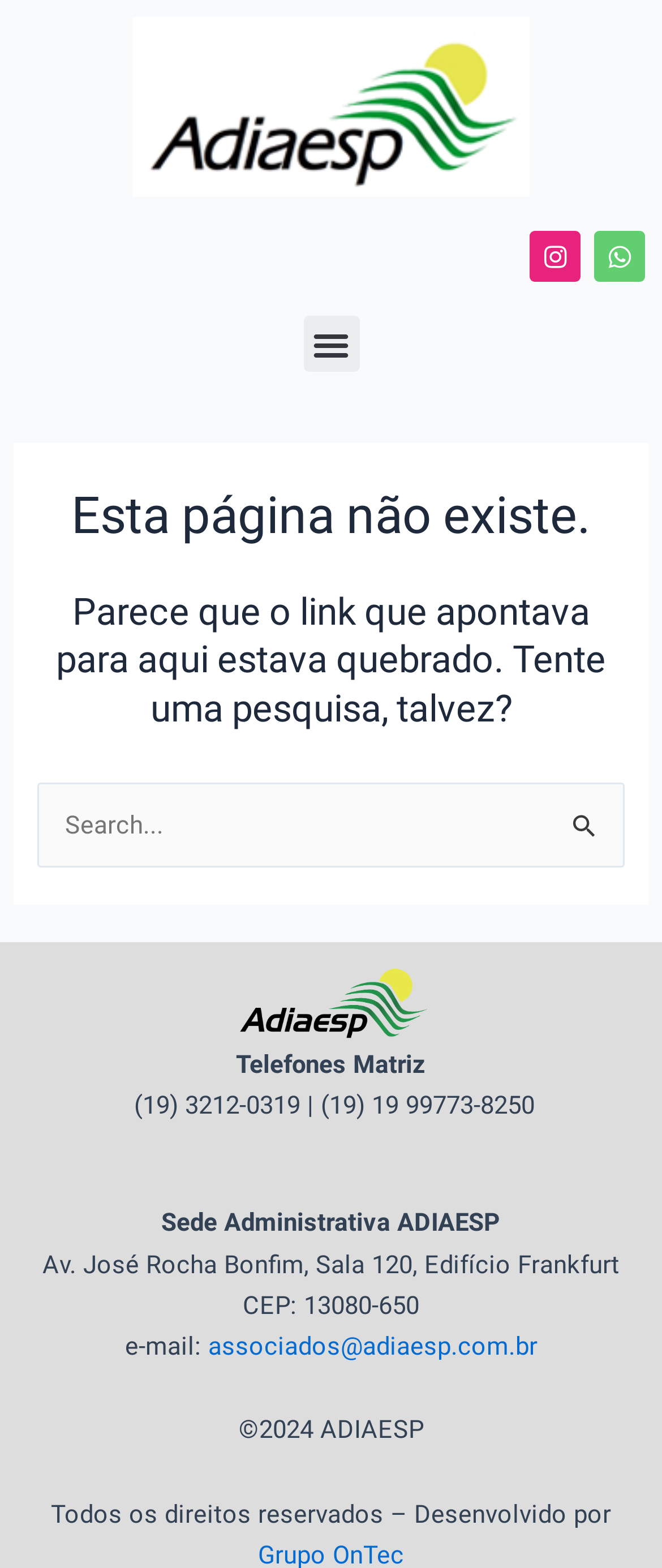Locate the bounding box coordinates for the element described below: "parent_node: Pesquisar por: value="Pesquisar"". The coordinates must be four float values between 0 and 1, formatted as [left, top, right, bottom].

[0.827, 0.499, 0.942, 0.543]